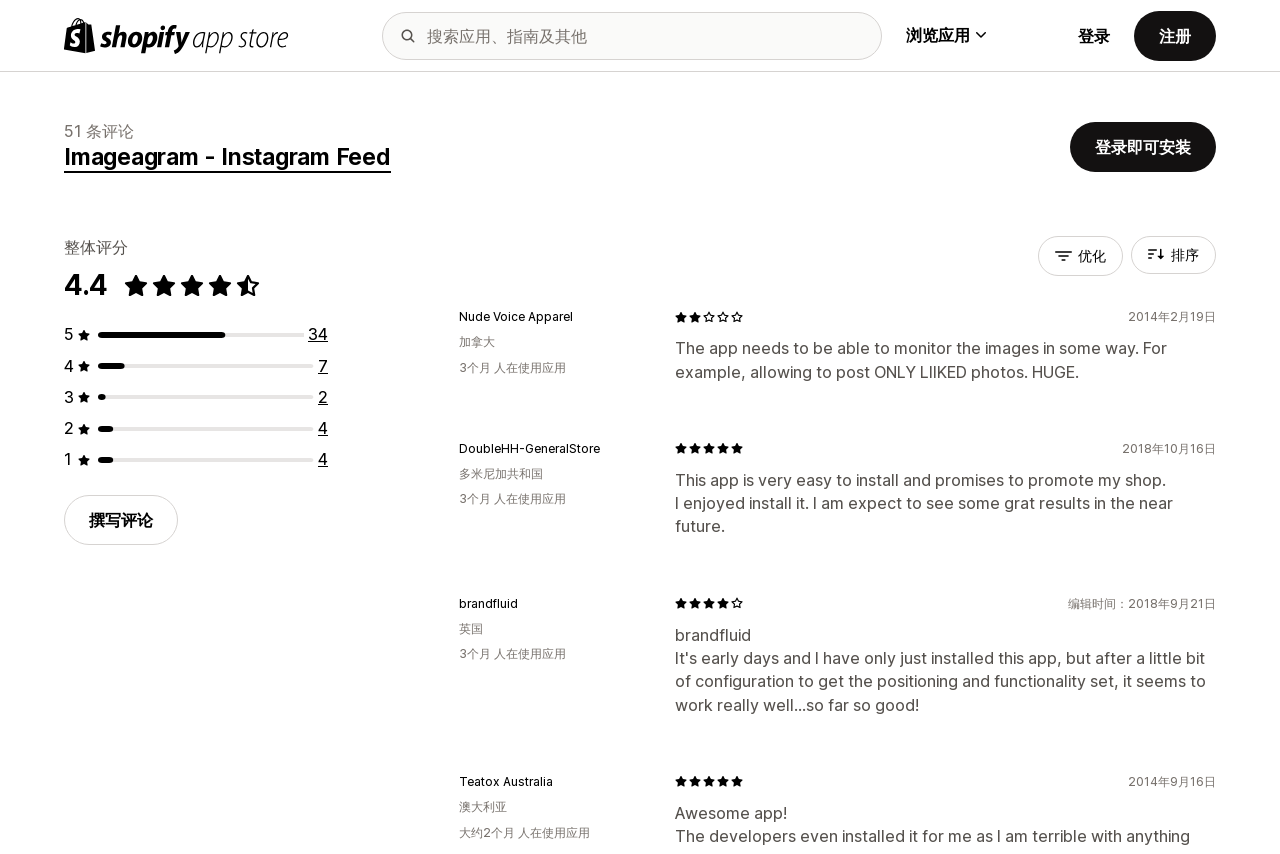What is the function of the '撰写评论' button?
Based on the screenshot, respond with a single word or phrase.

To write a review